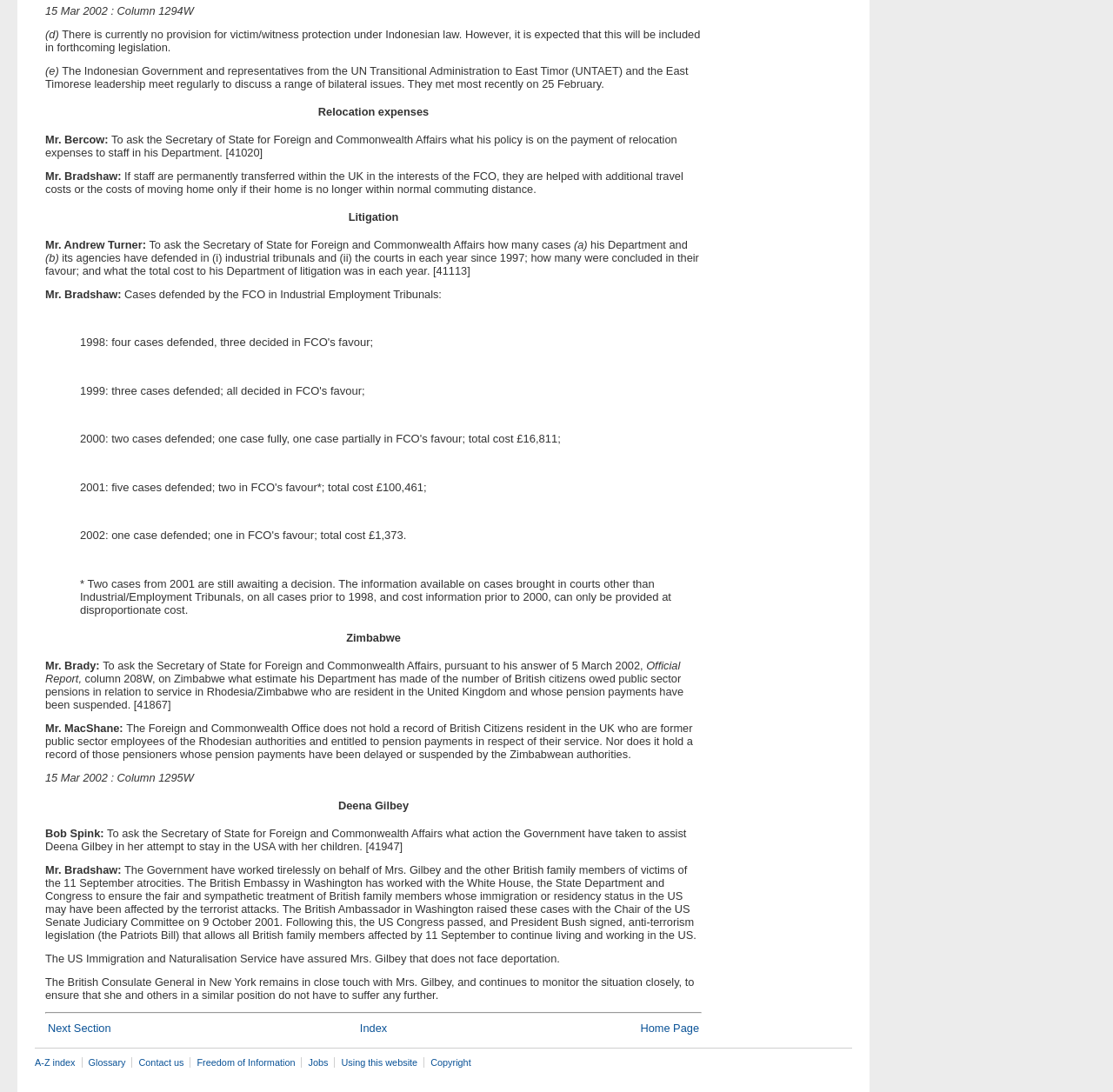Identify the bounding box coordinates for the UI element described as: "Freedom of Information".

[0.171, 0.968, 0.271, 0.978]